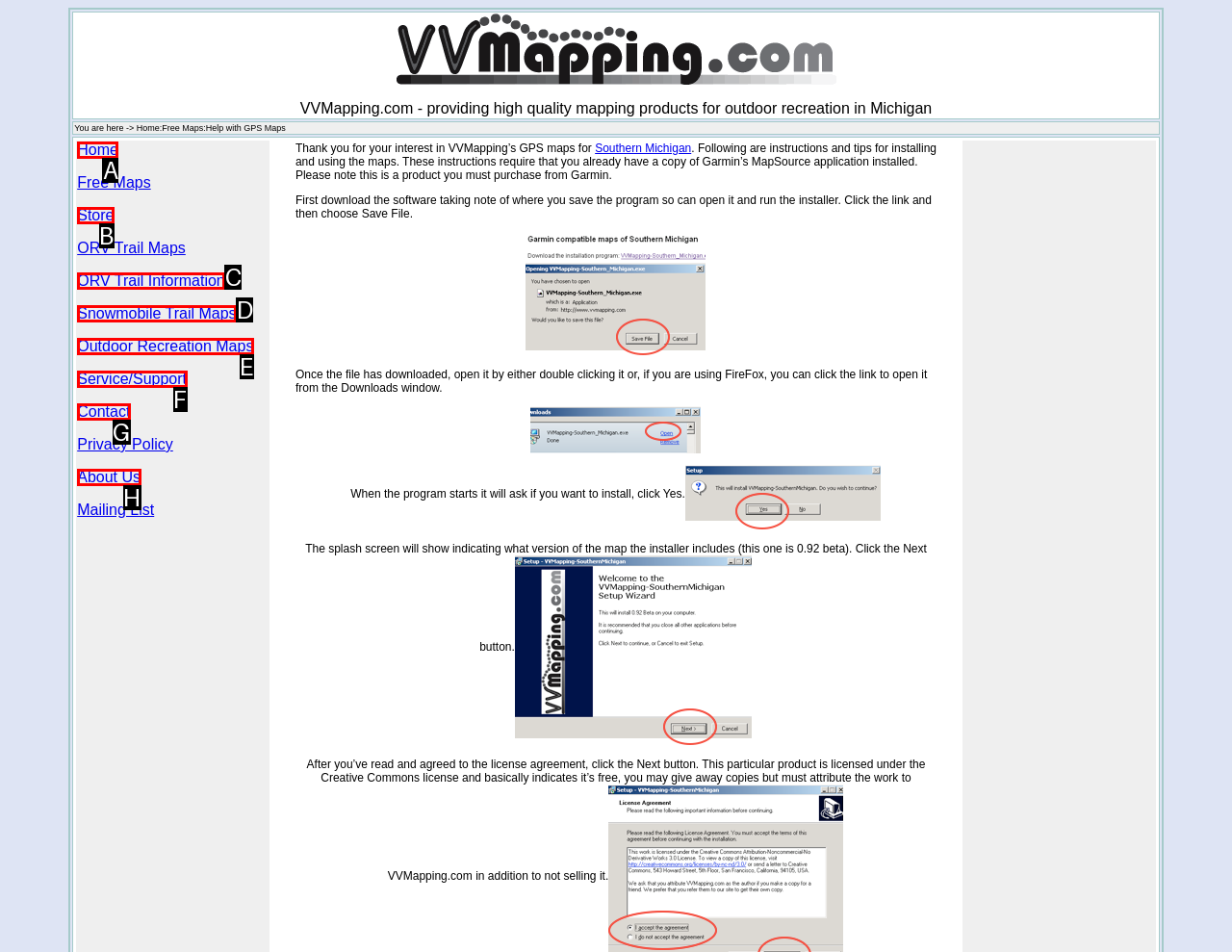Refer to the description: Outdoor Recreation Maps and choose the option that best fits. Provide the letter of that option directly from the options.

E